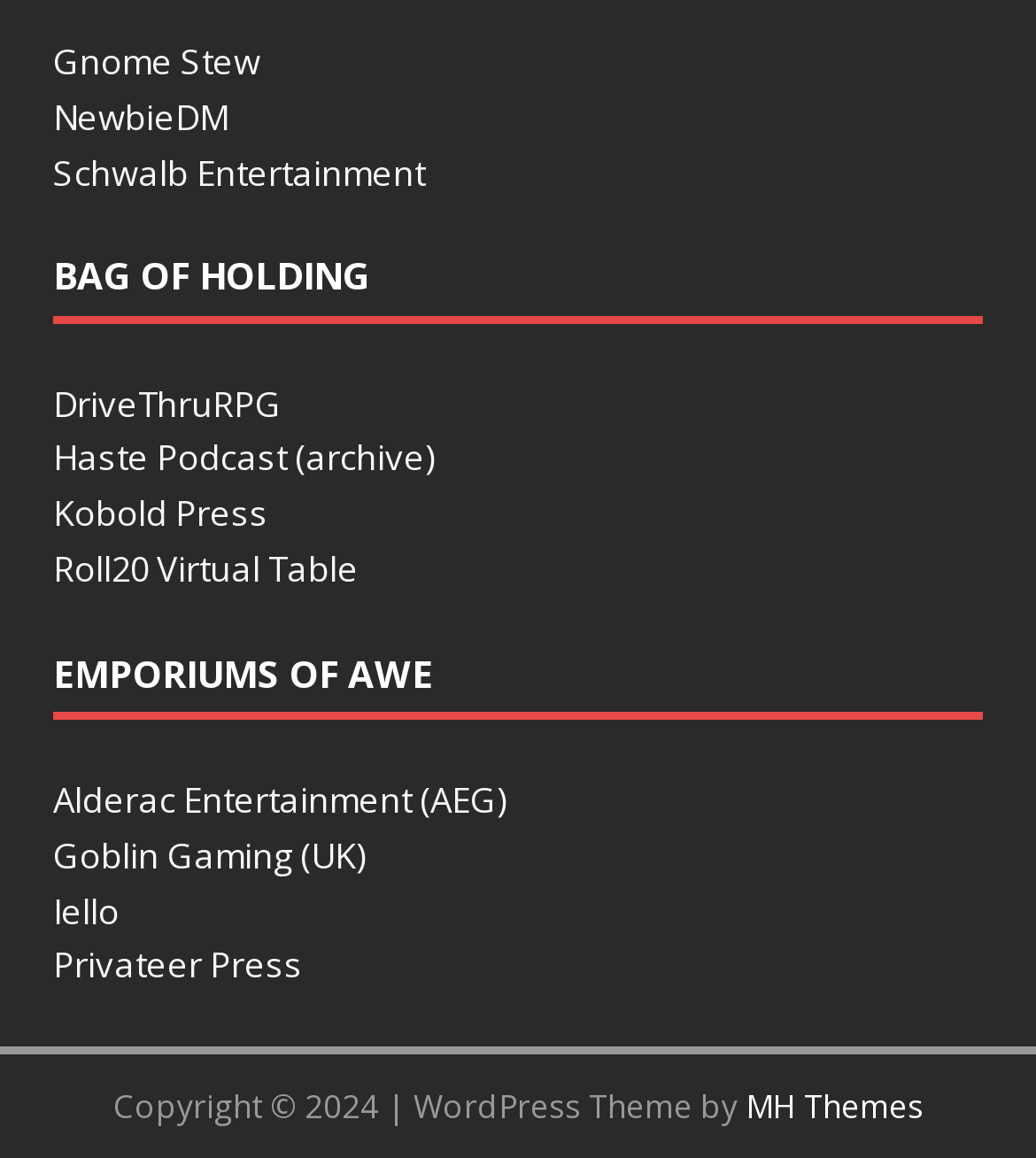Highlight the bounding box coordinates of the region I should click on to meet the following instruction: "Explore BAG OF HOLDING".

[0.051, 0.219, 0.949, 0.279]